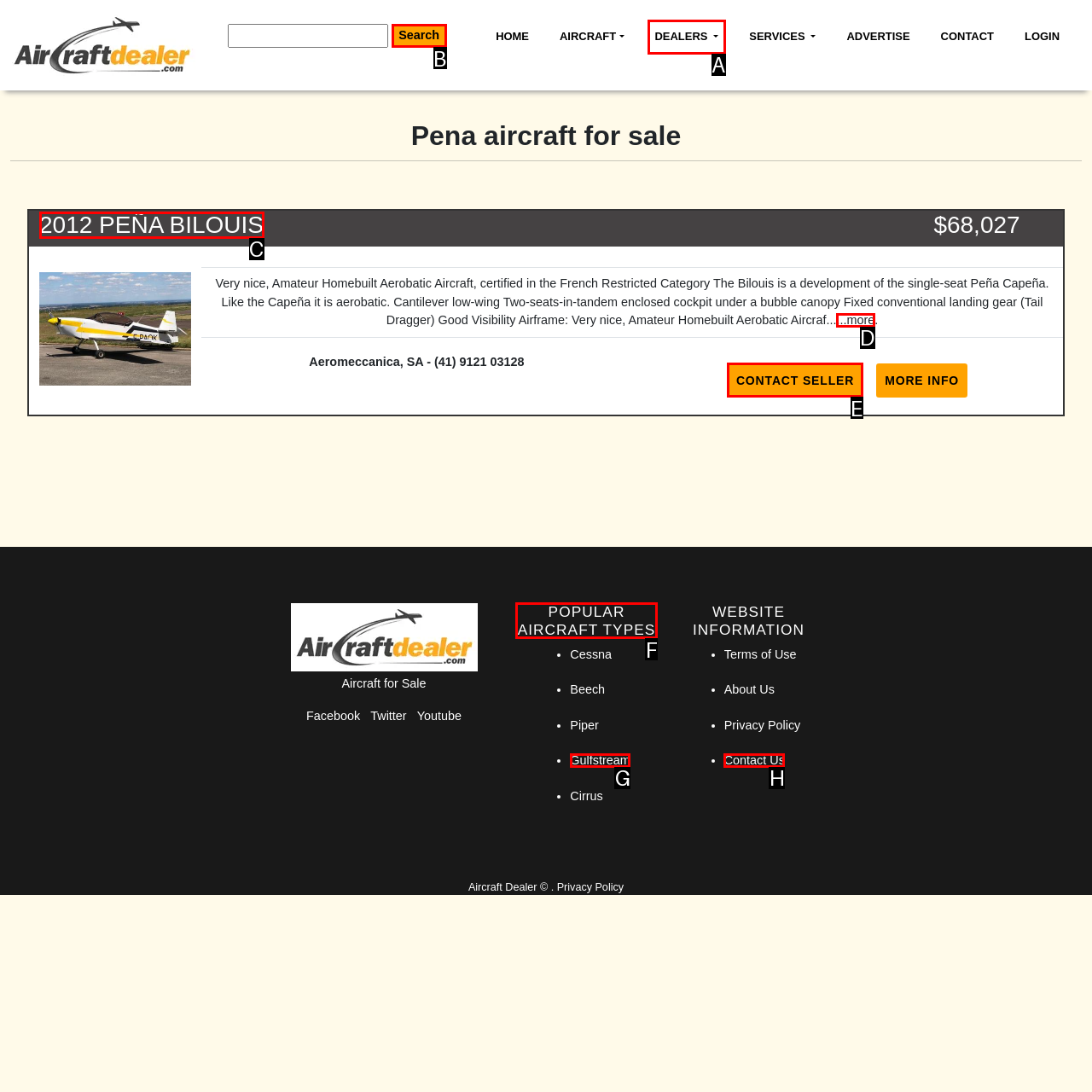Choose the HTML element to click for this instruction: Learn more about popular aircraft types Answer with the letter of the correct choice from the given options.

F